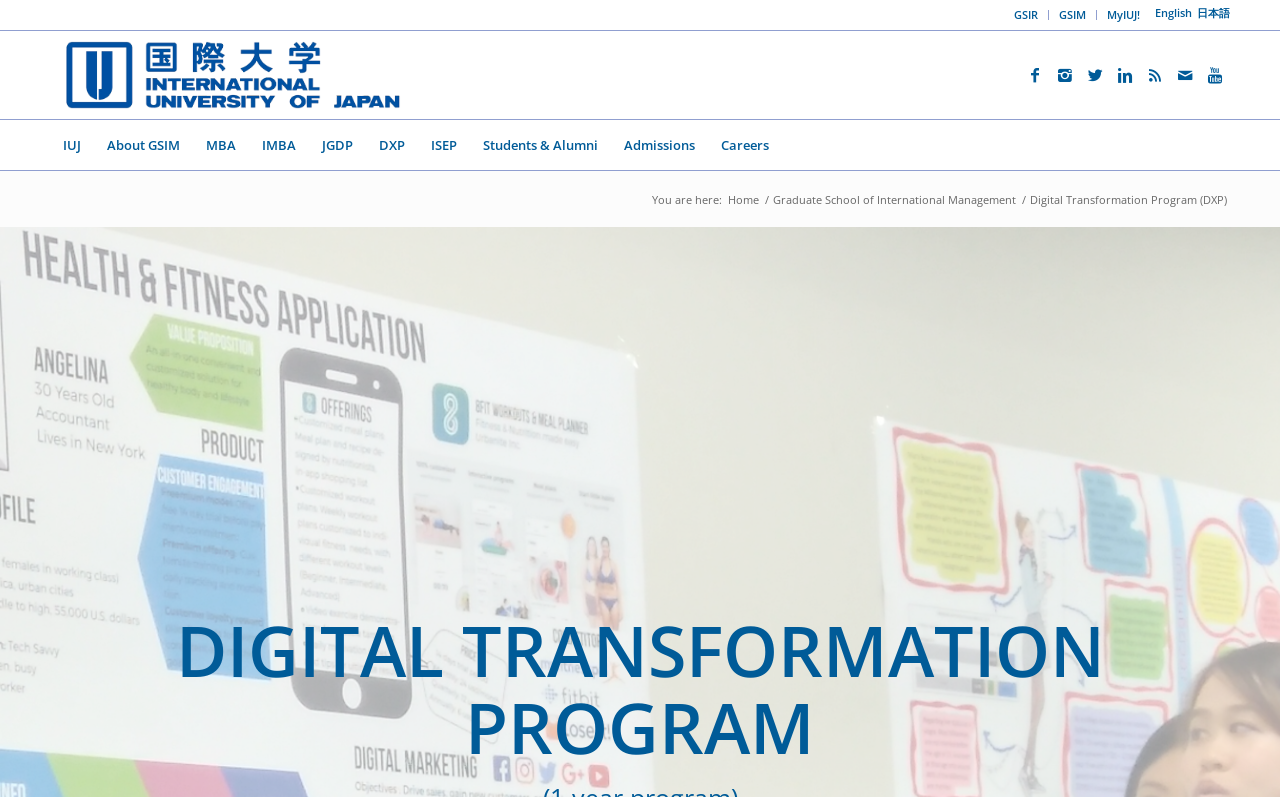Please identify the bounding box coordinates for the region that you need to click to follow this instruction: "Learn about Digital Transformation Program".

[0.805, 0.241, 0.959, 0.26]